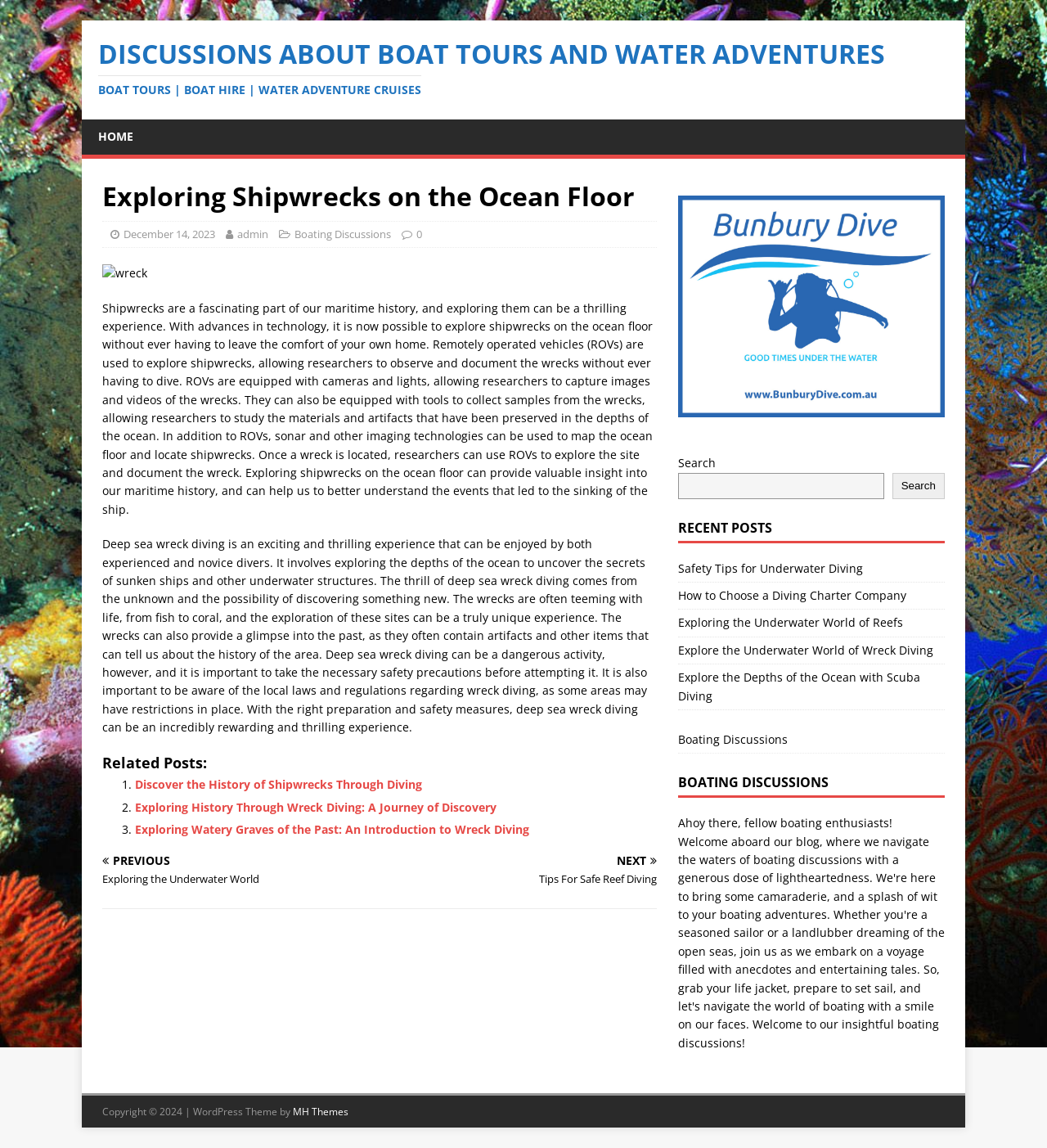Reply to the question with a single word or phrase:
What is the category of the recent posts section?

Boating Discussions